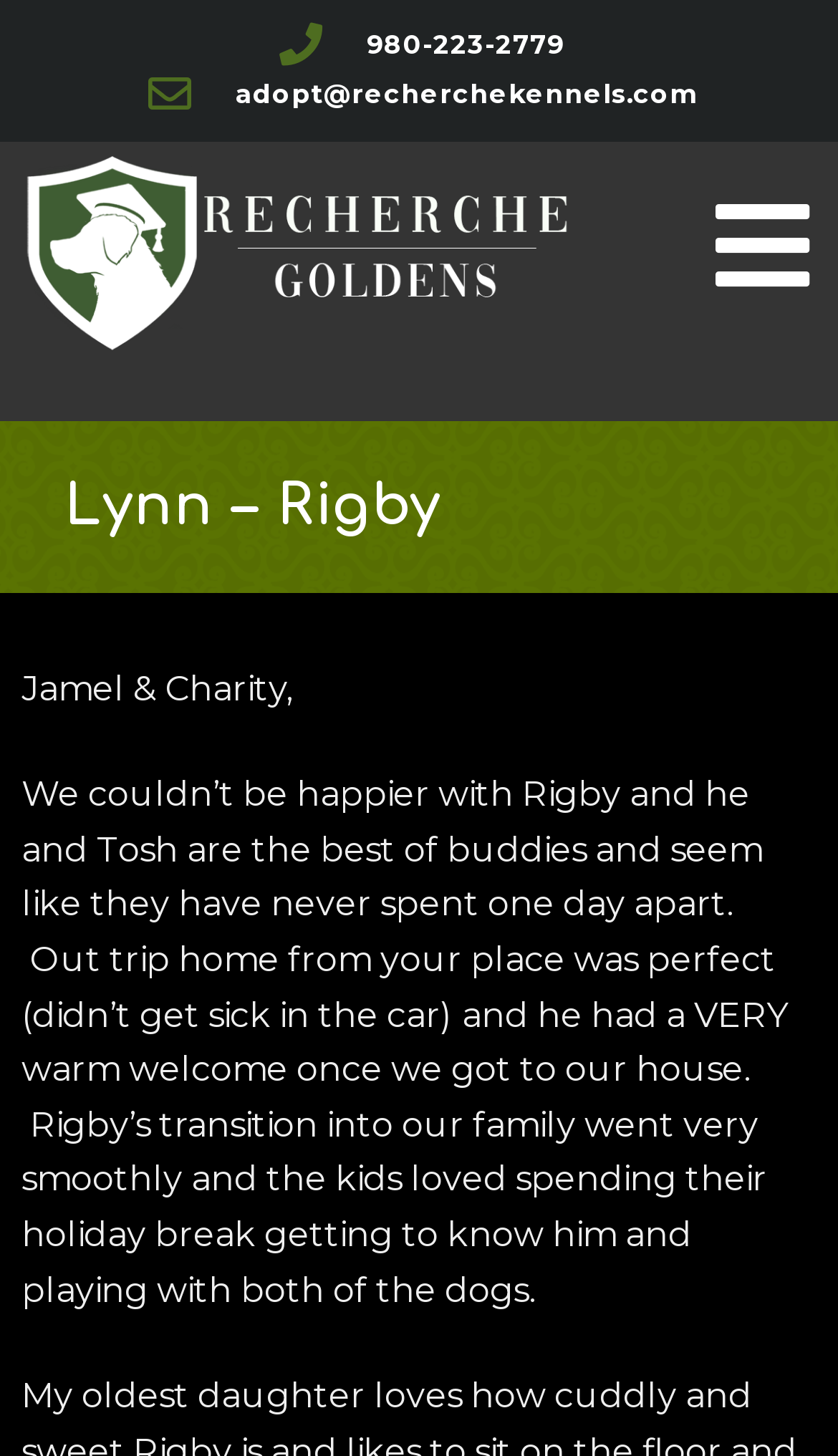What is the phone number to contact? Please answer the question using a single word or phrase based on the image.

980-223-2779